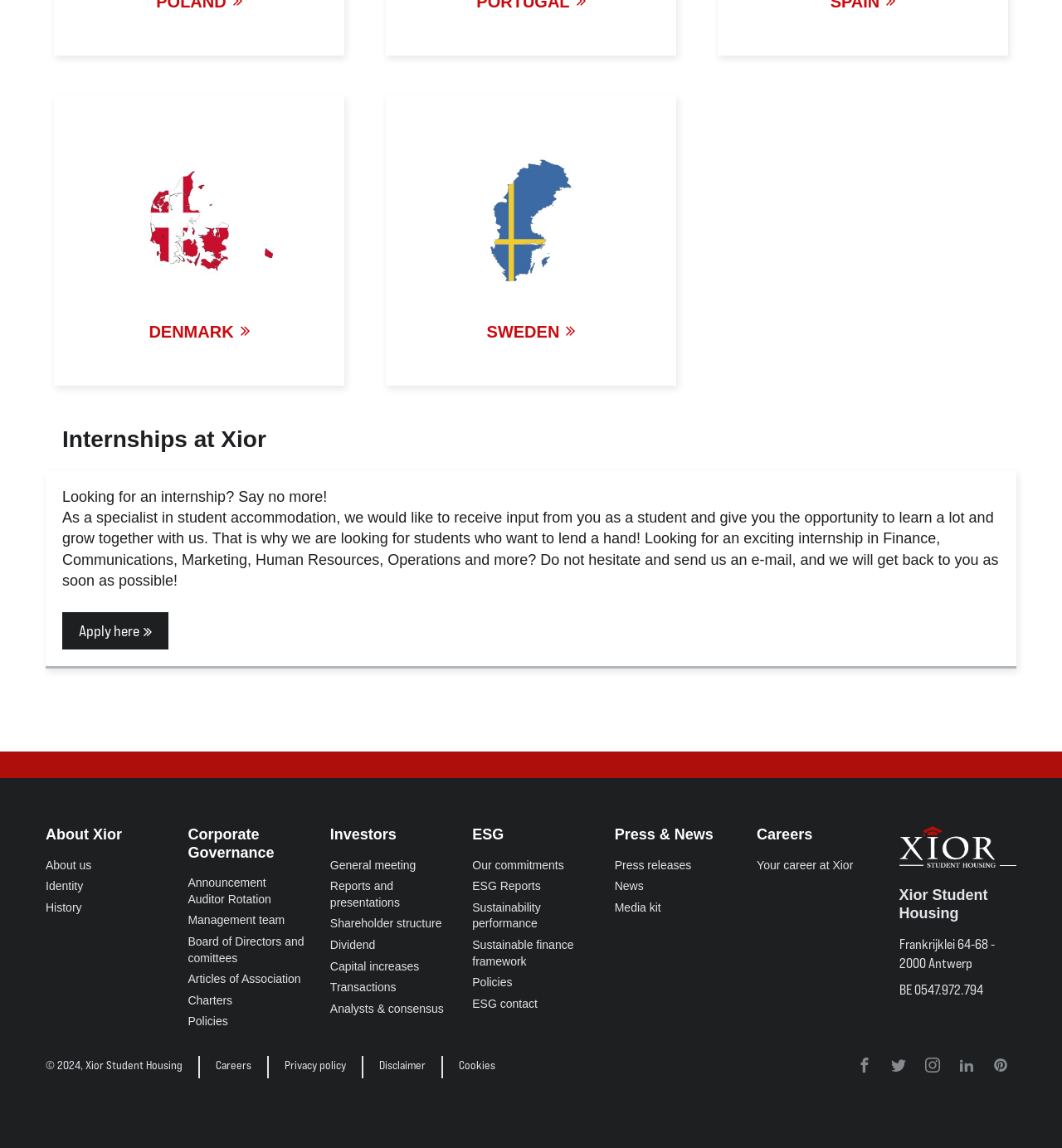What type of accommodation does Xior specialize in?
Refer to the image and provide a one-word or short phrase answer.

Student accommodation